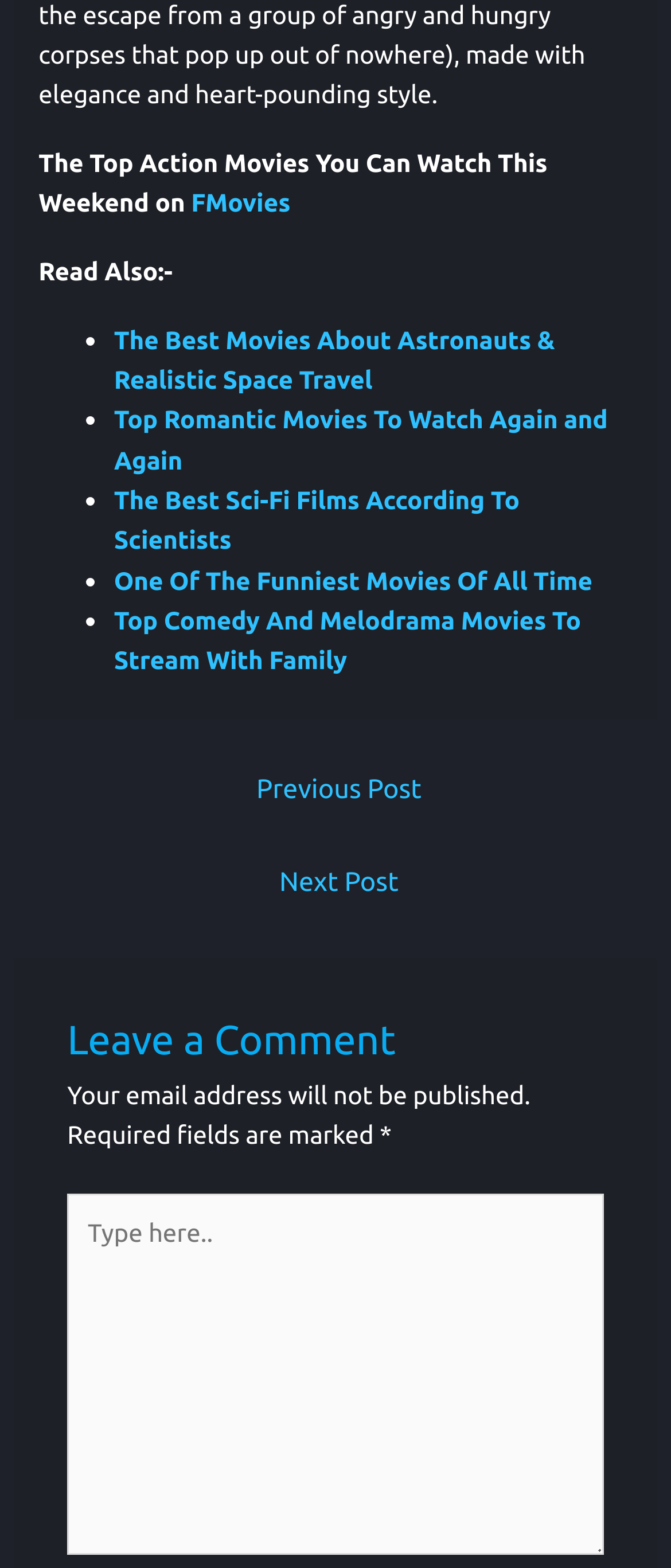Use a single word or phrase to answer this question: 
How many static text elements are there on the page?

7